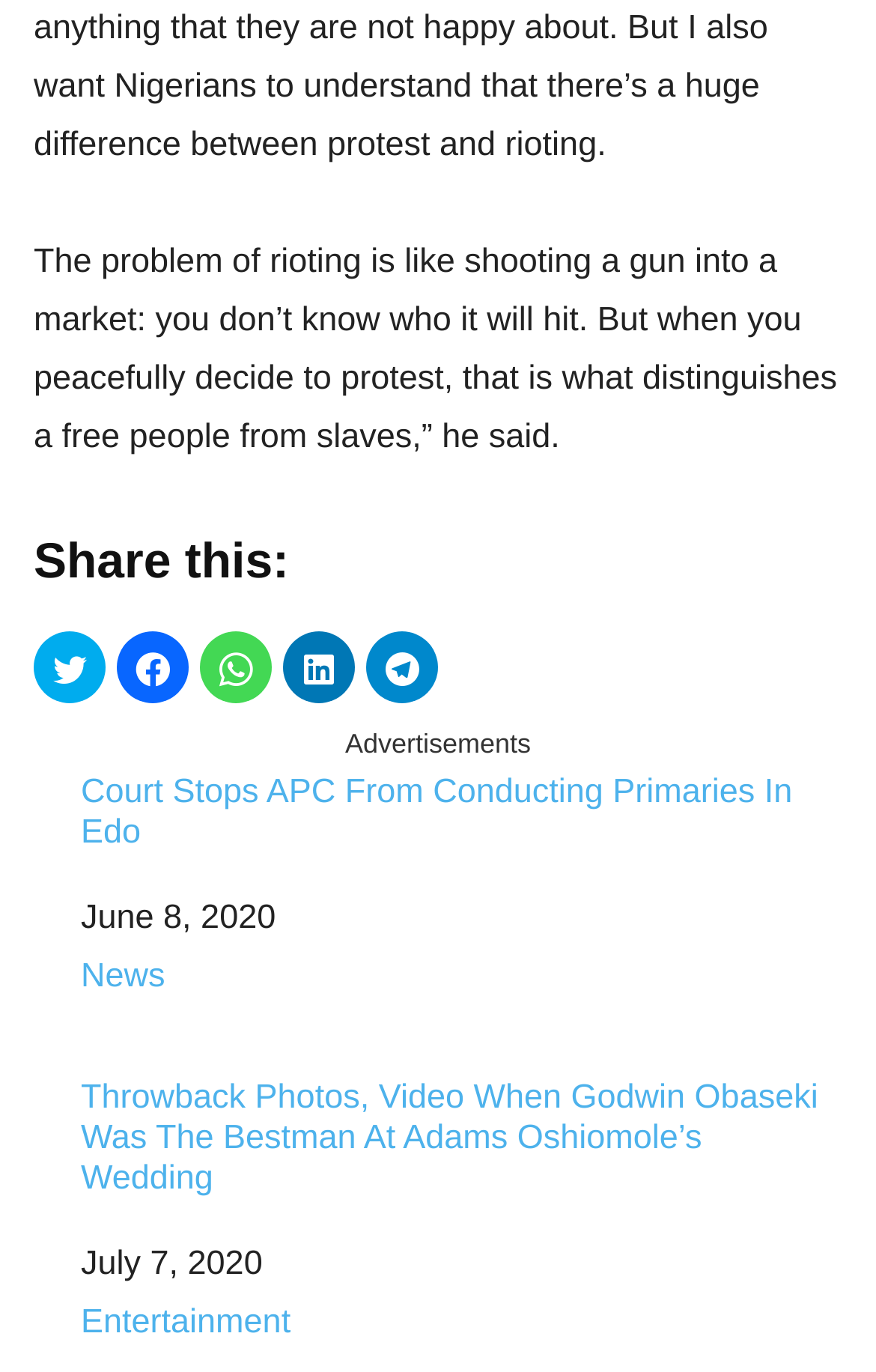Please respond to the question with a concise word or phrase:
How many articles are listed on this webpage?

2